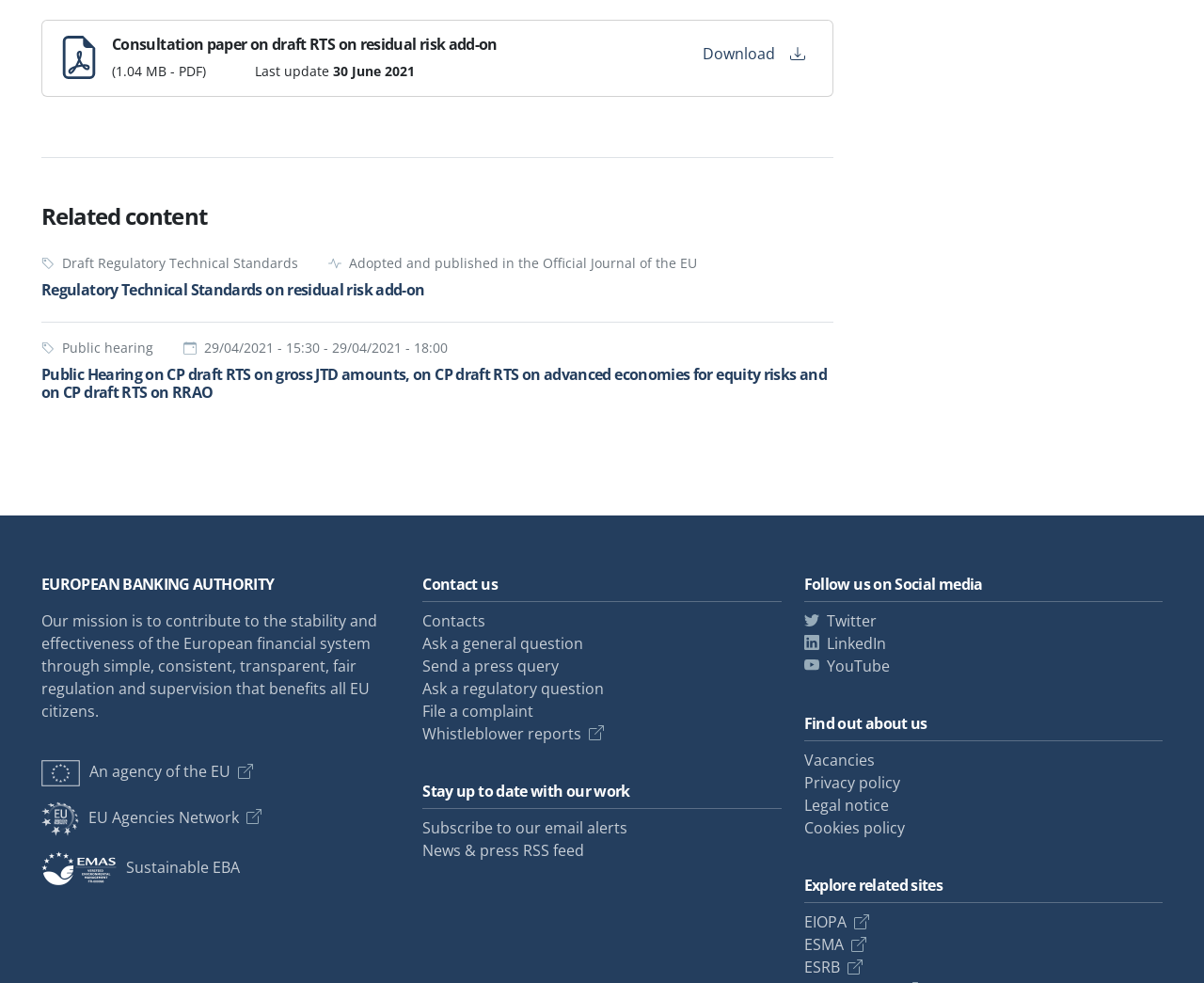Highlight the bounding box coordinates of the element you need to click to perform the following instruction: "Follow on FACEBOOK."

None